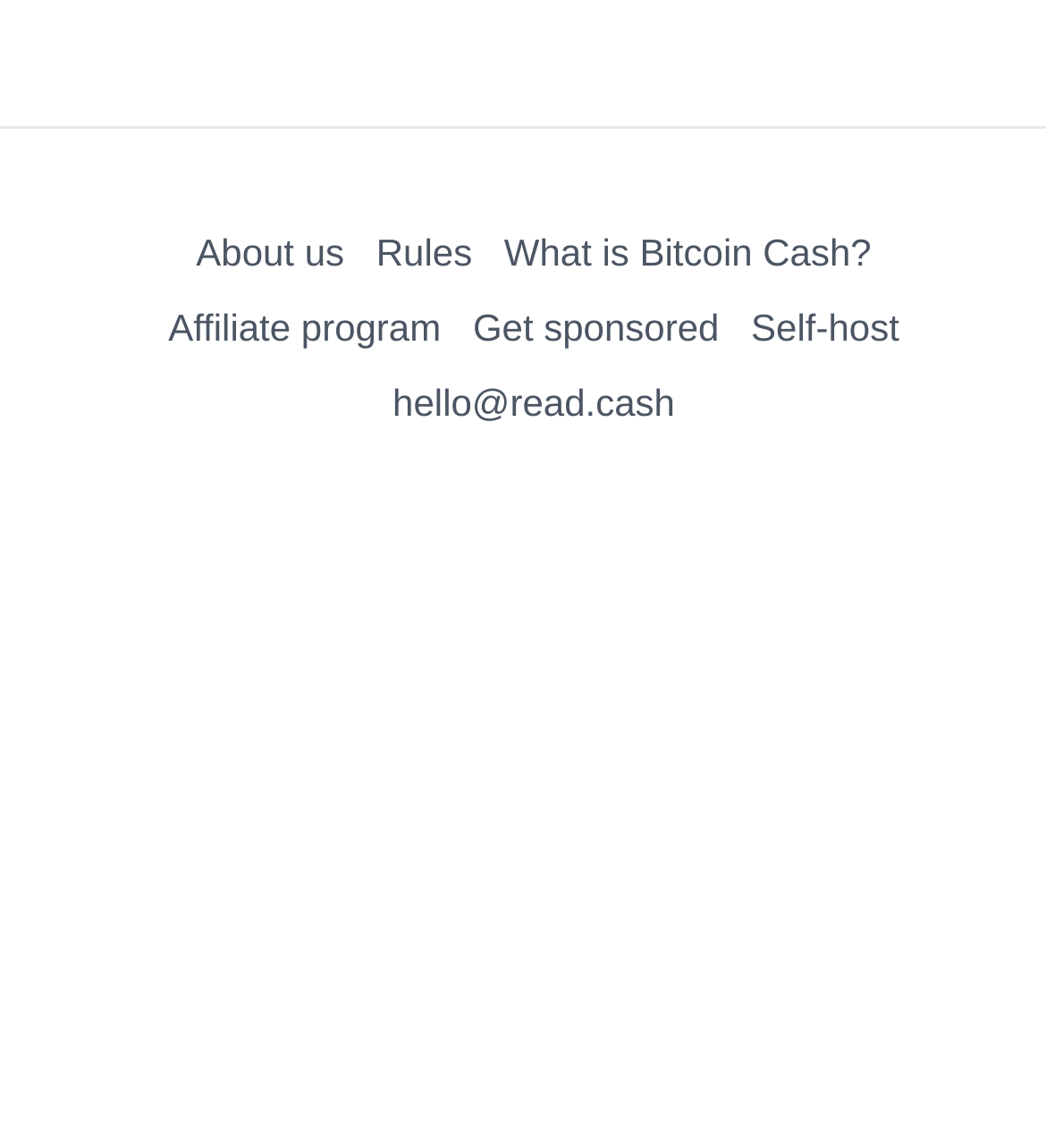Find the bounding box coordinates of the element to click in order to complete the given instruction: "Learn about Bitcoin Cash."

[0.482, 0.2, 0.833, 0.237]